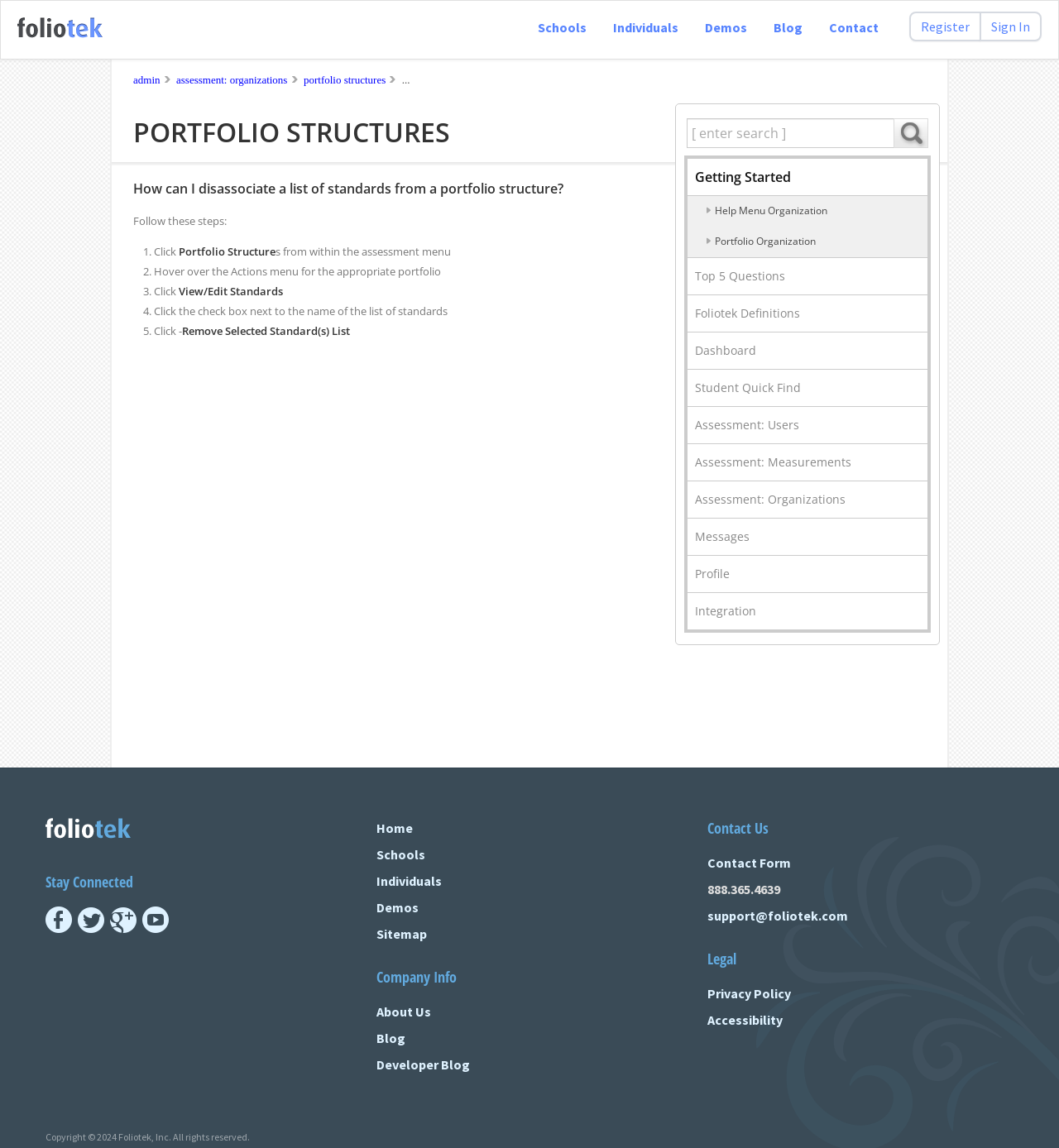Can you find the bounding box coordinates of the area I should click to execute the following instruction: "Search for something"?

[0.648, 0.103, 0.845, 0.129]